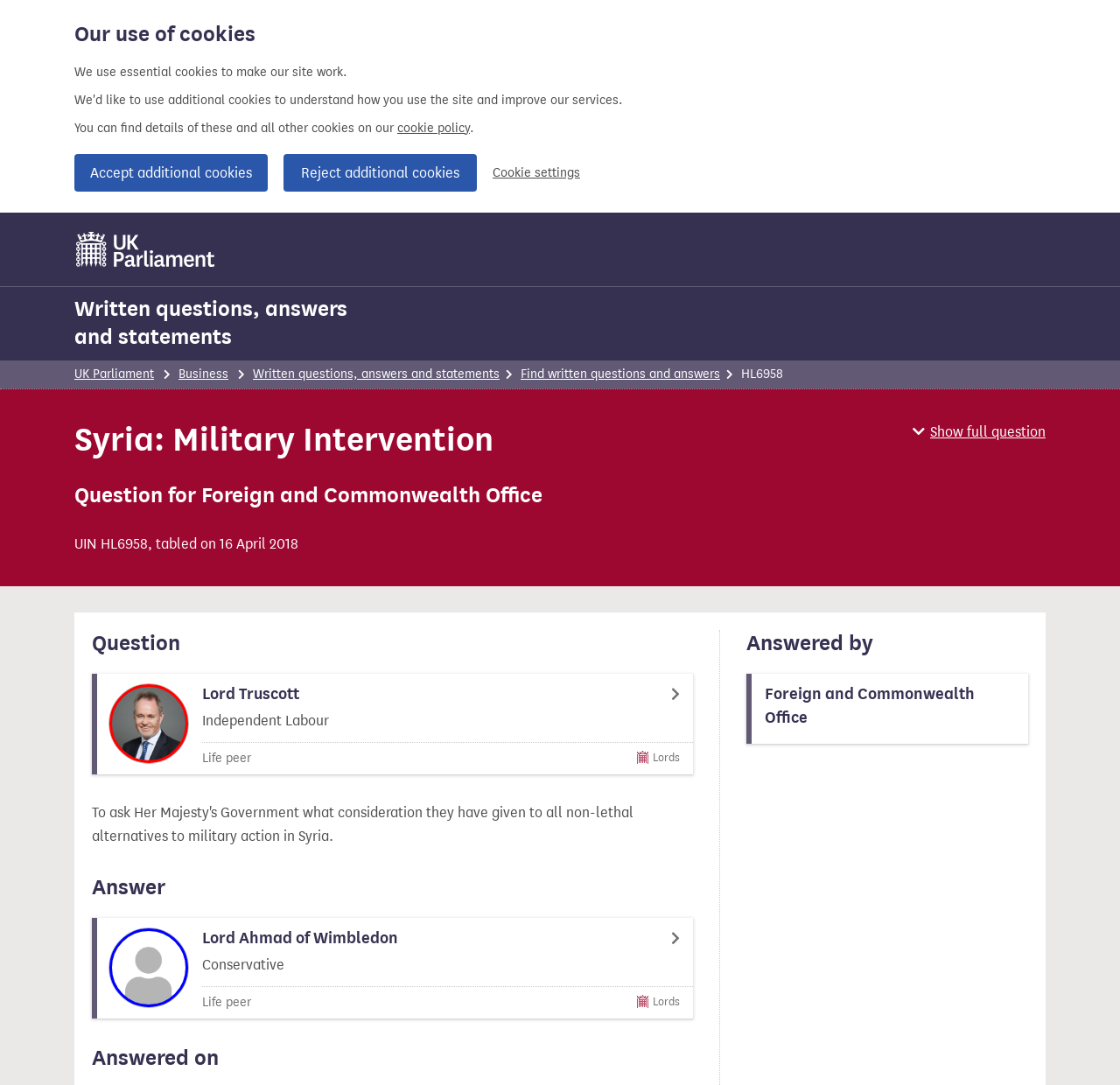Explain the webpage's layout and main content in detail.

The webpage is about written questions and answers from the UK Parliament. At the top, there is a cookie banner that spans the entire width of the page, with a heading "Our use of cookies" and a brief description of the cookies used. Below the banner, there are three links: "Accept additional cookies", "Reject additional cookies", and "Cookie settings".

Below the cookie banner, there are several links and navigation elements. On the top left, there is a link to "UK Parliament" and a link to "Written questions, answers and statements". Below these links, there is a list of navigation items, including "Home", "Business", and "Written questions, answers and statements". There is also a link to "Find written questions and answers" on the right side of the navigation list.

The main content of the page is a list of written questions and answers, with the first item displayed prominently. The question is titled "Syria: Military Intervention" and has a "Show full question" button on the right side. Below the question title, there is a heading "Question for Foreign and Commonwealth Office" and a brief description of the question, including the UIN and the date it was tabled.

The question and answer section is divided into several parts, including the question, answer, and answered by information. There are also images of the lords who asked and answered the question, with their names and titles displayed below the images. The answer section includes the text of the answer and the date it was answered.